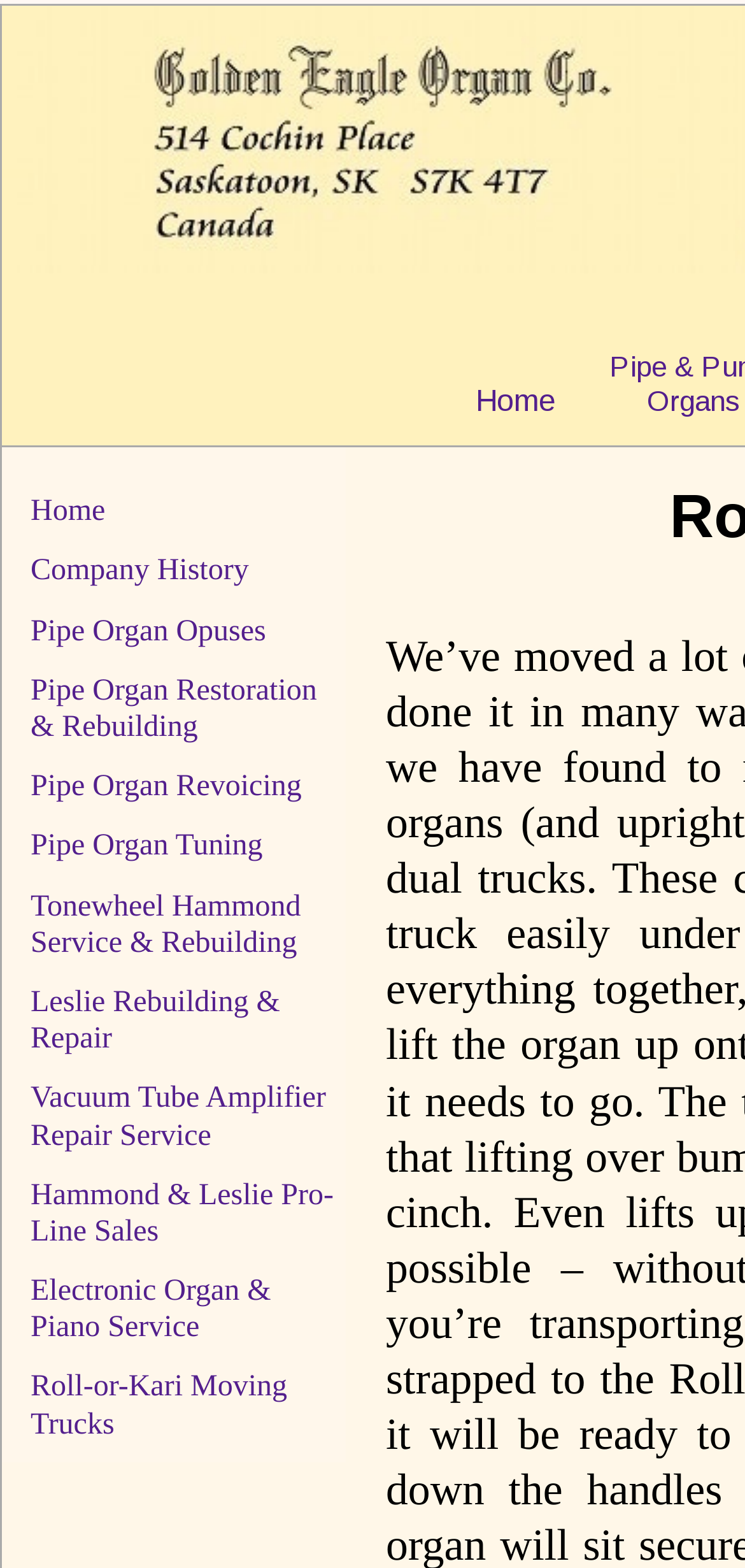Can you find the bounding box coordinates for the element that needs to be clicked to execute this instruction: "check hammond and leslie pro-line sales"? The coordinates should be given as four float numbers between 0 and 1, i.e., [left, top, right, bottom].

[0.041, 0.752, 0.448, 0.796]